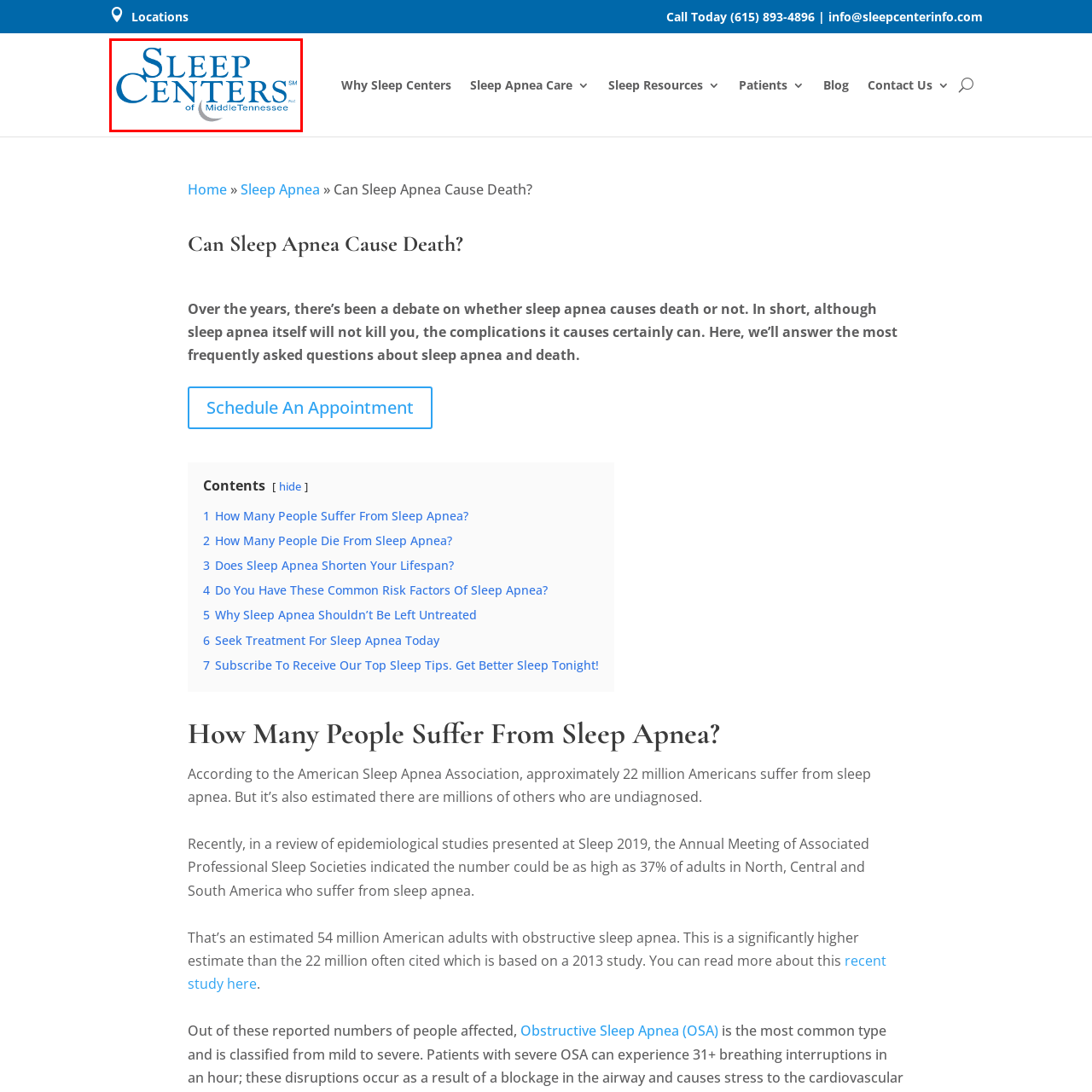What impression does the logo give?
Observe the image part marked by the red bounding box and give a detailed answer to the question.

The design of the logo gives a professional and inviting impression, aimed at reassuring patients seeking treatment and information about sleep disorders, which suggests that the logo is intended to make patients feel comfortable and confident in the center's abilities.